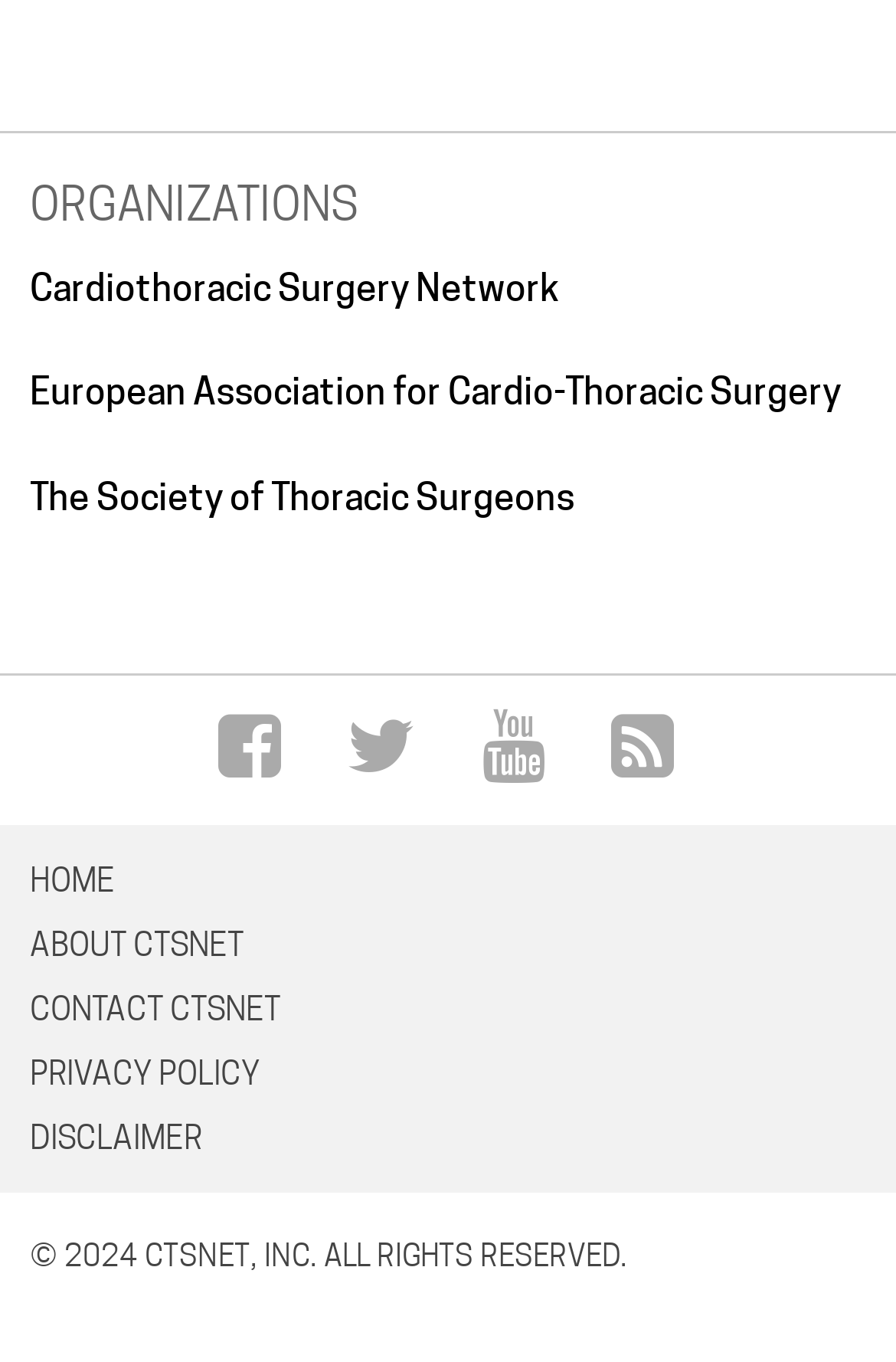Please specify the bounding box coordinates of the element that should be clicked to execute the given instruction: 'go to Facebook'. Ensure the coordinates are four float numbers between 0 and 1, expressed as [left, top, right, bottom].

[0.244, 0.515, 0.313, 0.581]